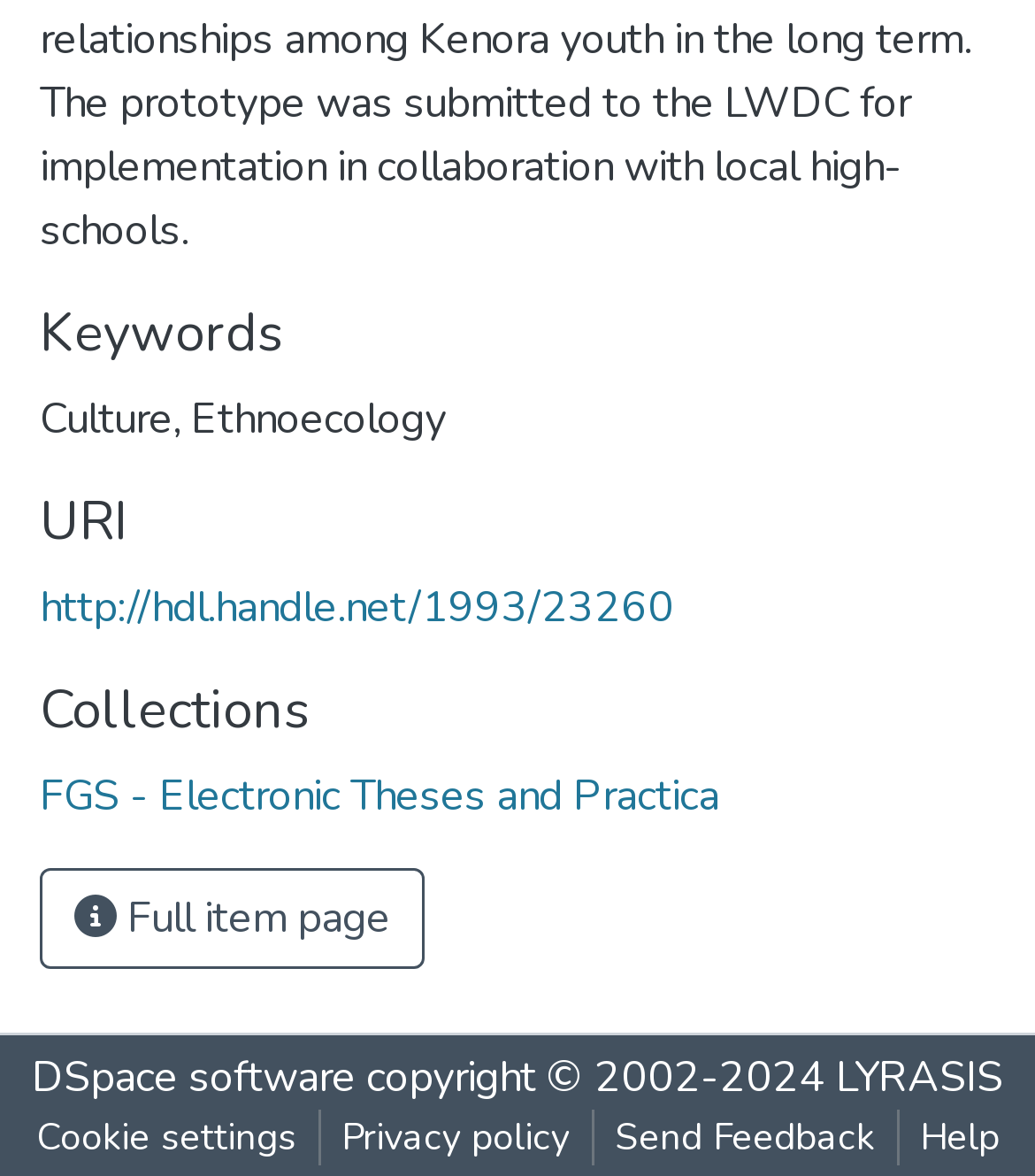Please respond in a single word or phrase: 
What is the category of the collection?

FGS - Electronic Theses and Practica